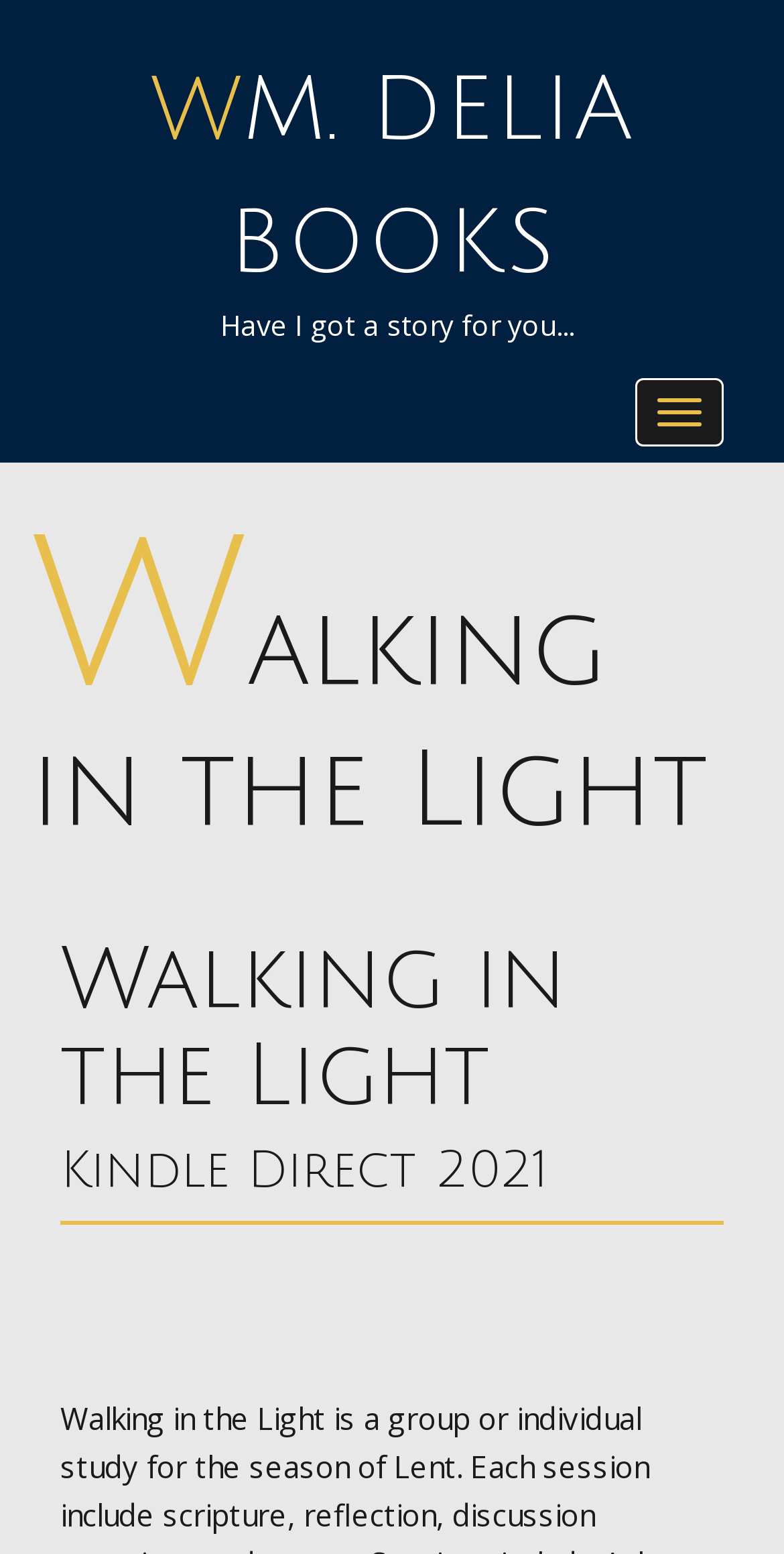Analyze the image and answer the question with as much detail as possible: 
What is the name of the book?

The name of the book can be found in the heading element 'Walking in the Light' which is a child of the HeaderAsNonLandmark element. This heading element is located at the top of the webpage, indicating that it is the title of the book.